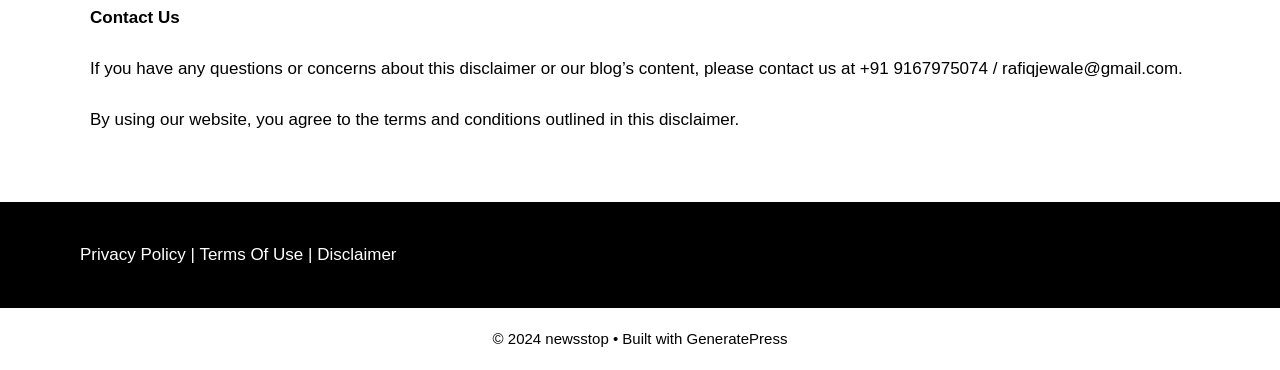Based on the image, provide a detailed and complete answer to the question: 
What is the contact number for questions or concerns?

The contact number can be found in the 'Contact Us' section, which is located at the top of the webpage. The text 'If you have any questions or concerns about this disclaimer or our blog’s content, please contact us at +91 9167975074 / rafiqjewale@gmail.com.' provides the contact number.